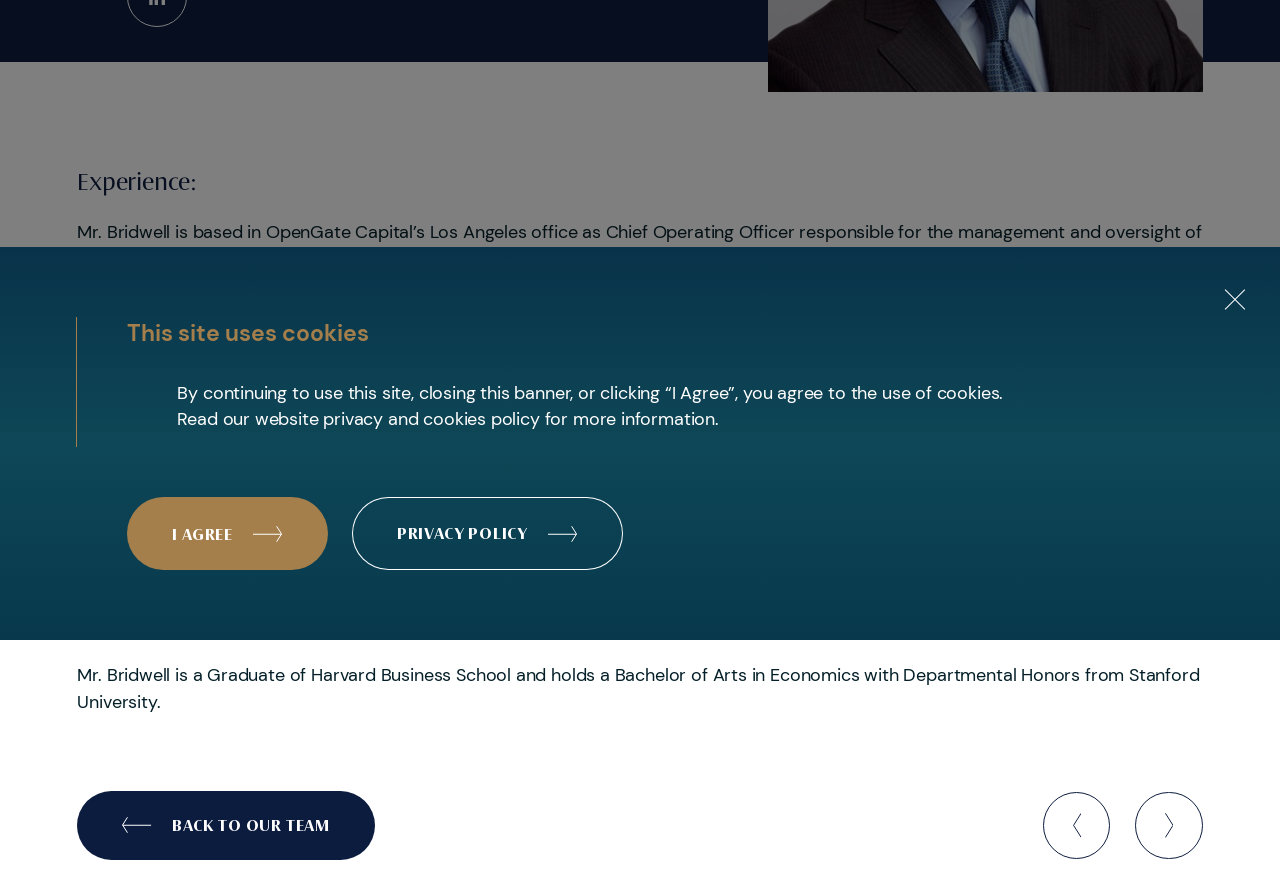Provide the bounding box coordinates for the UI element described in this sentence: "Our Team". The coordinates should be four float values between 0 and 1, i.e., [left, top, right, bottom].

[0.491, 0.487, 0.546, 0.511]